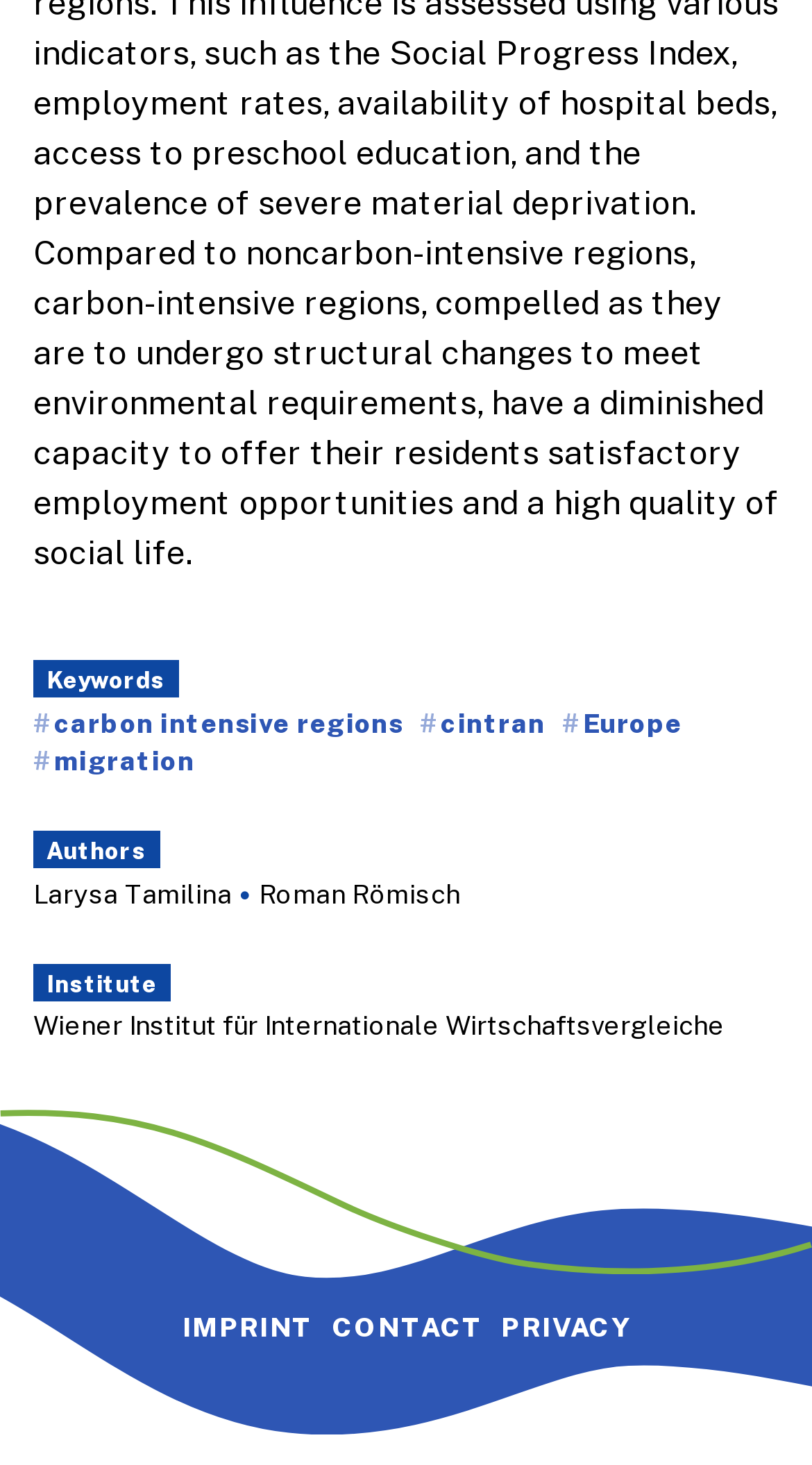Identify the bounding box coordinates of the region that needs to be clicked to carry out this instruction: "Learn about Wiener Institut für Internationale Wirtschaftsvergleiche". Provide these coordinates as four float numbers ranging from 0 to 1, i.e., [left, top, right, bottom].

[0.041, 0.688, 0.892, 0.711]